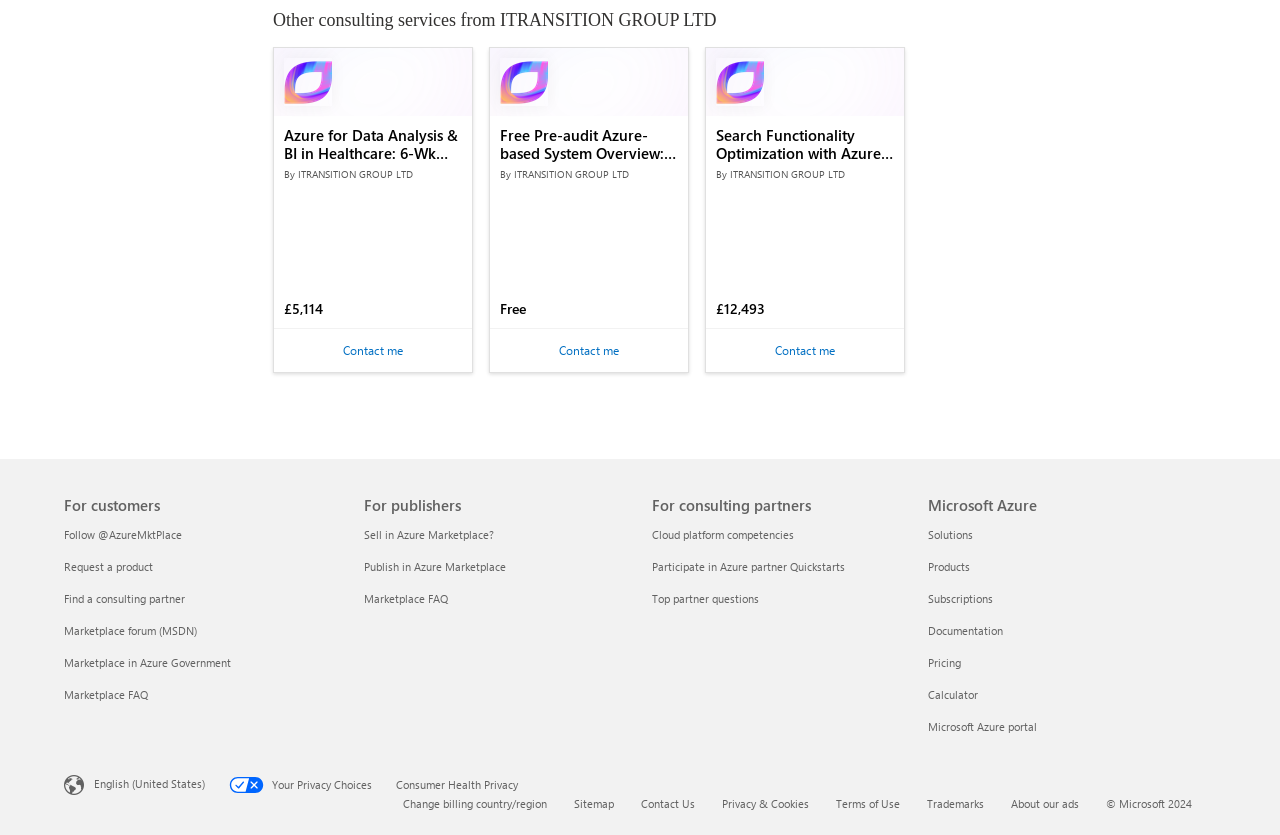Respond to the question below with a concise word or phrase:
How many resource links are in the footer?

12